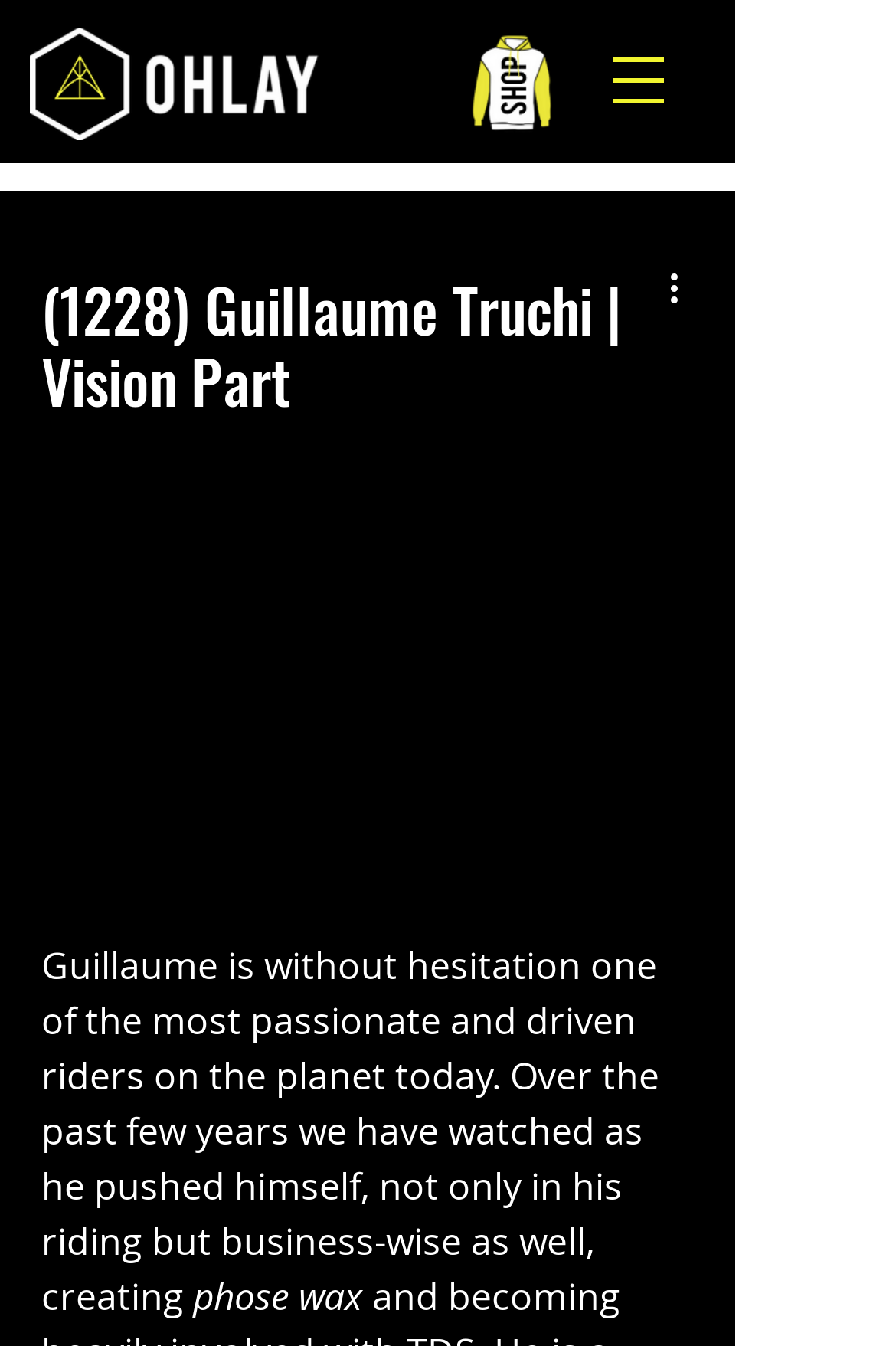Determine the bounding box of the UI element mentioned here: "aria-label="Open navigation menu"". The coordinates must be in the format [left, top, right, bottom] with values ranging from 0 to 1.

[0.649, 0.017, 0.777, 0.102]